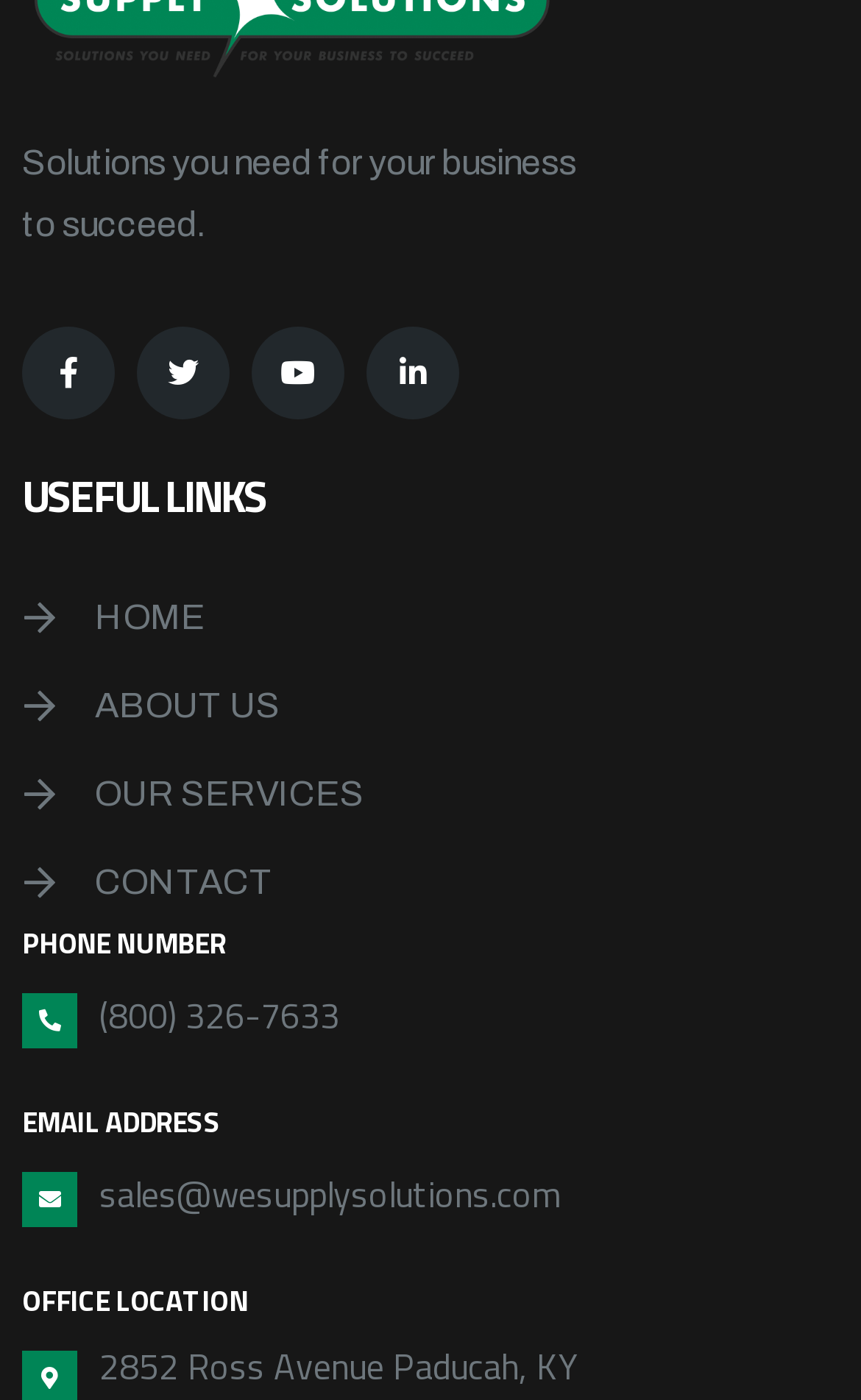Please answer the following question using a single word or phrase: 
What is the company's phone number?

(800) 326-7633